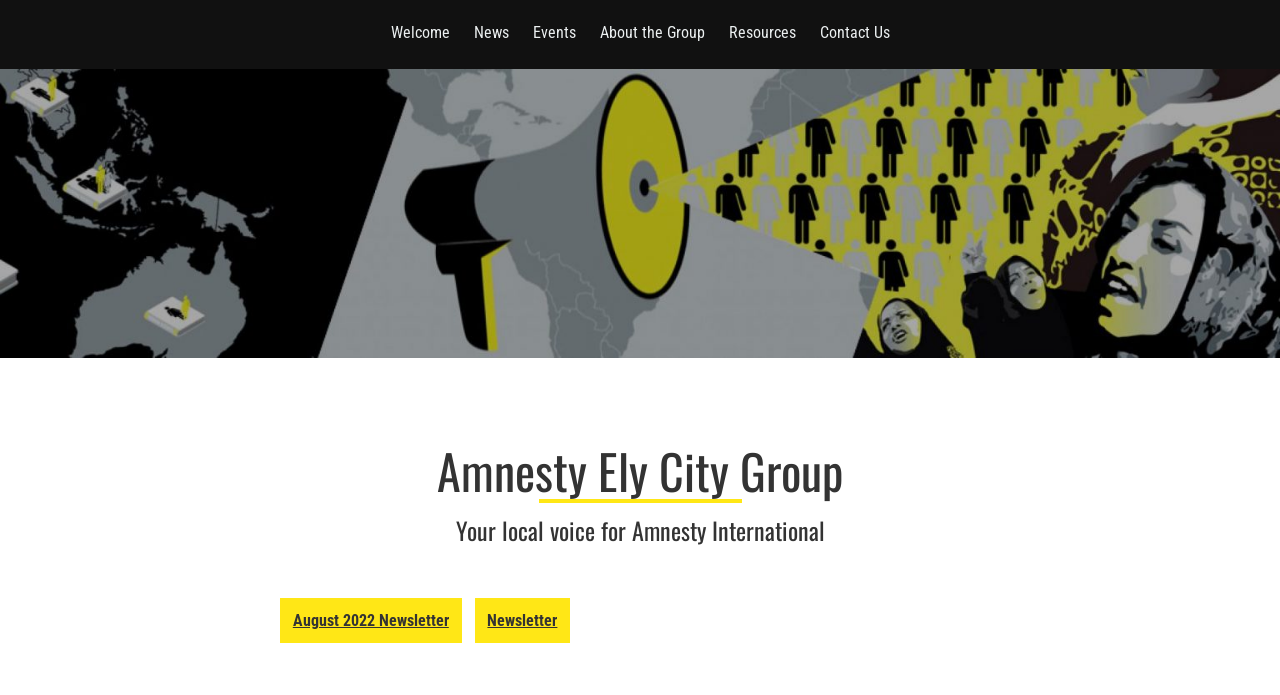Predict the bounding box coordinates of the UI element that matches this description: "Newsletter". The coordinates should be in the format [left, top, right, bottom] with each value between 0 and 1.

[0.371, 0.861, 0.445, 0.925]